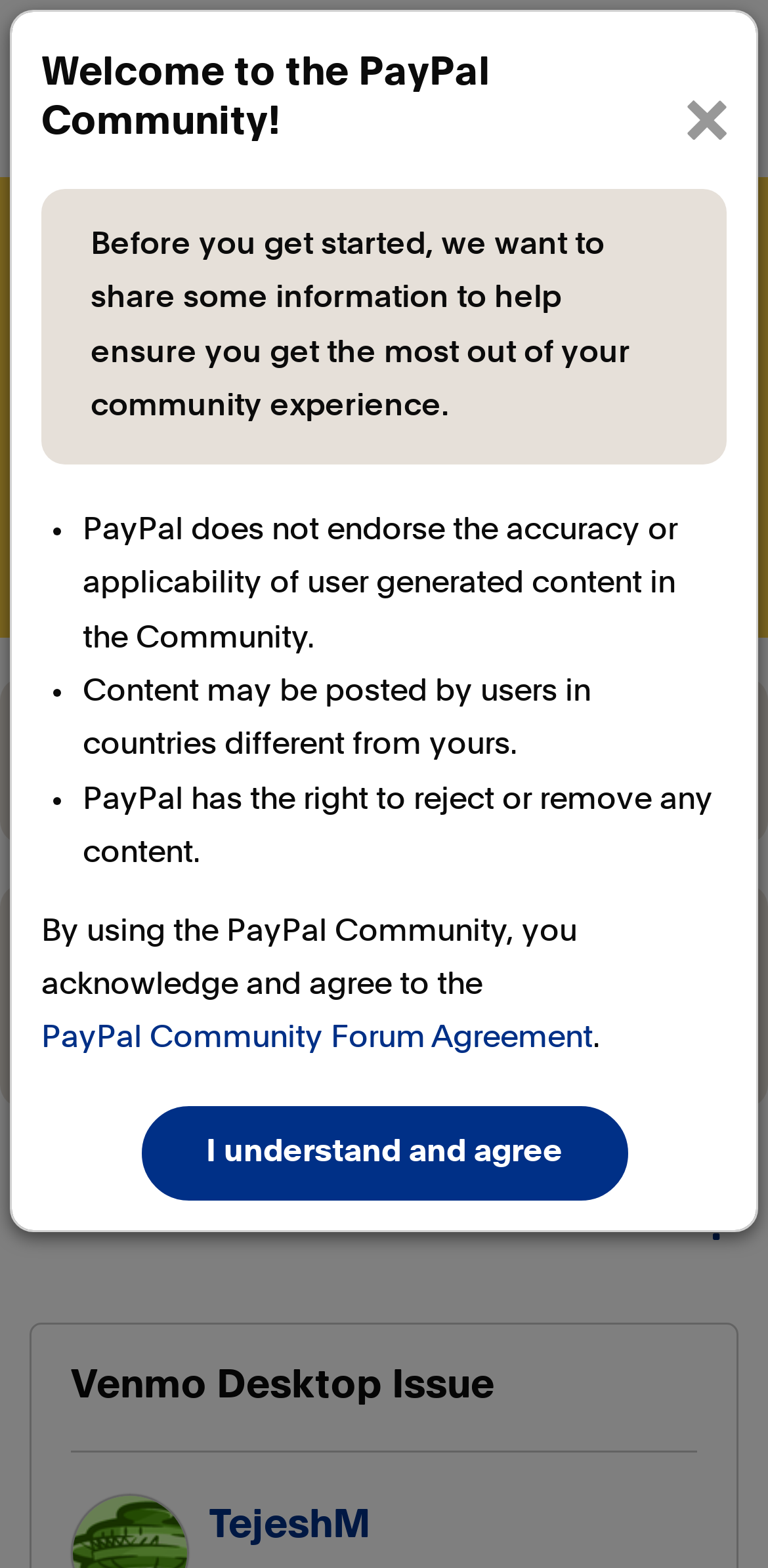Please indicate the bounding box coordinates for the clickable area to complete the following task: "Browse categories". The coordinates should be specified as four float numbers between 0 and 1, i.e., [left, top, right, bottom].

[0.026, 0.025, 0.103, 0.088]